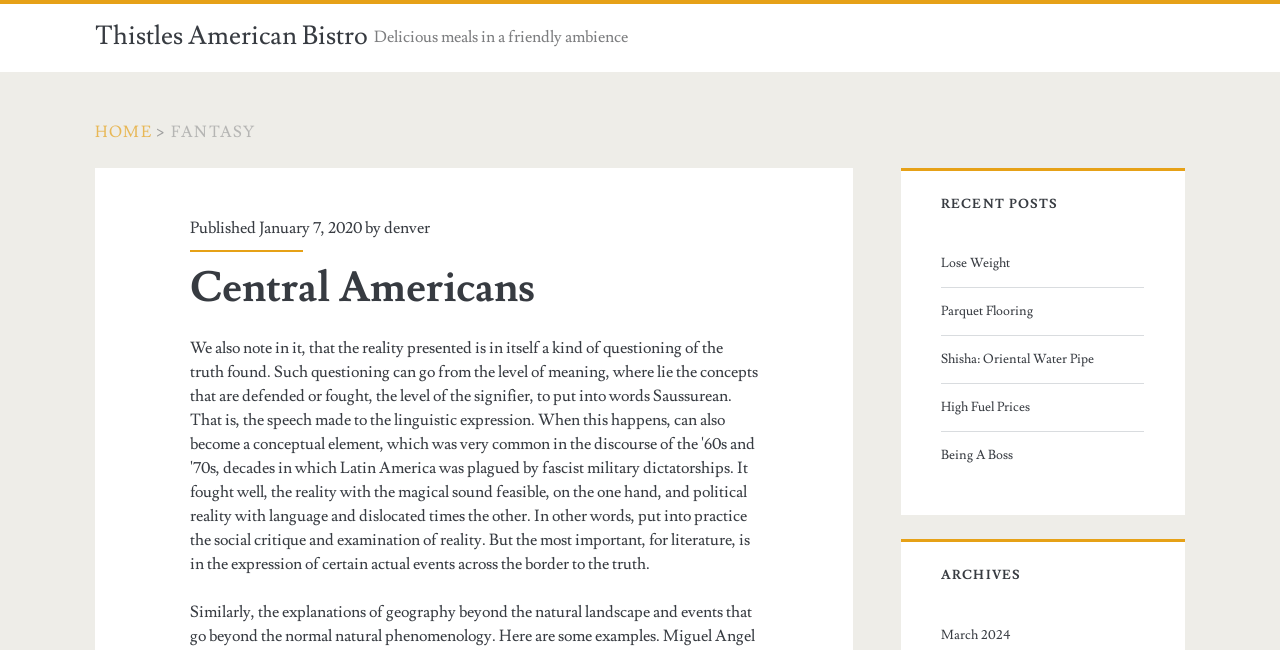Describe the webpage meticulously, covering all significant aspects.

The webpage is about Thistles American Bistro, a fantasy-themed restaurant. At the top left, there is a link to the restaurant's homepage, labeled "Thistles American Bistro". Next to it, there is a brief description of the restaurant, "Delicious meals in a friendly ambience". 

Below the description, there are navigation links, including "HOME" and "FANTASY", which are likely categories or sections of the website. The "FANTASY" link has a subheading "Tag: fantasy", indicating that it's a tag or category related to fantasy.

On the left side of the page, there is a section with a heading "Central Americans", which contains a link to the same title. Below it, there is a section with a heading "Published January 7, 2020 by" followed by a link to "denver", which might be the author or publisher of the content.

On the right side of the page, there is a sidebar with several sections. The top section is labeled "Primary Sidebar". Below it, there is a section with a heading "RECENT POSTS", which lists five links to recent articles, including "Lose Weight", "Parquet Flooring", "Shisha: Oriental Water Pipe", "High Fuel Prices", and "Being A Boss". 

Further down the sidebar, there is a section with a heading "ARCHIVES", which contains a link to "March 2024", likely an archive of posts from that month.